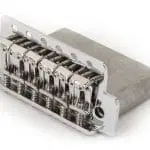Answer this question in one word or a short phrase: What is the function of the multiple saddles?

String height adjustment